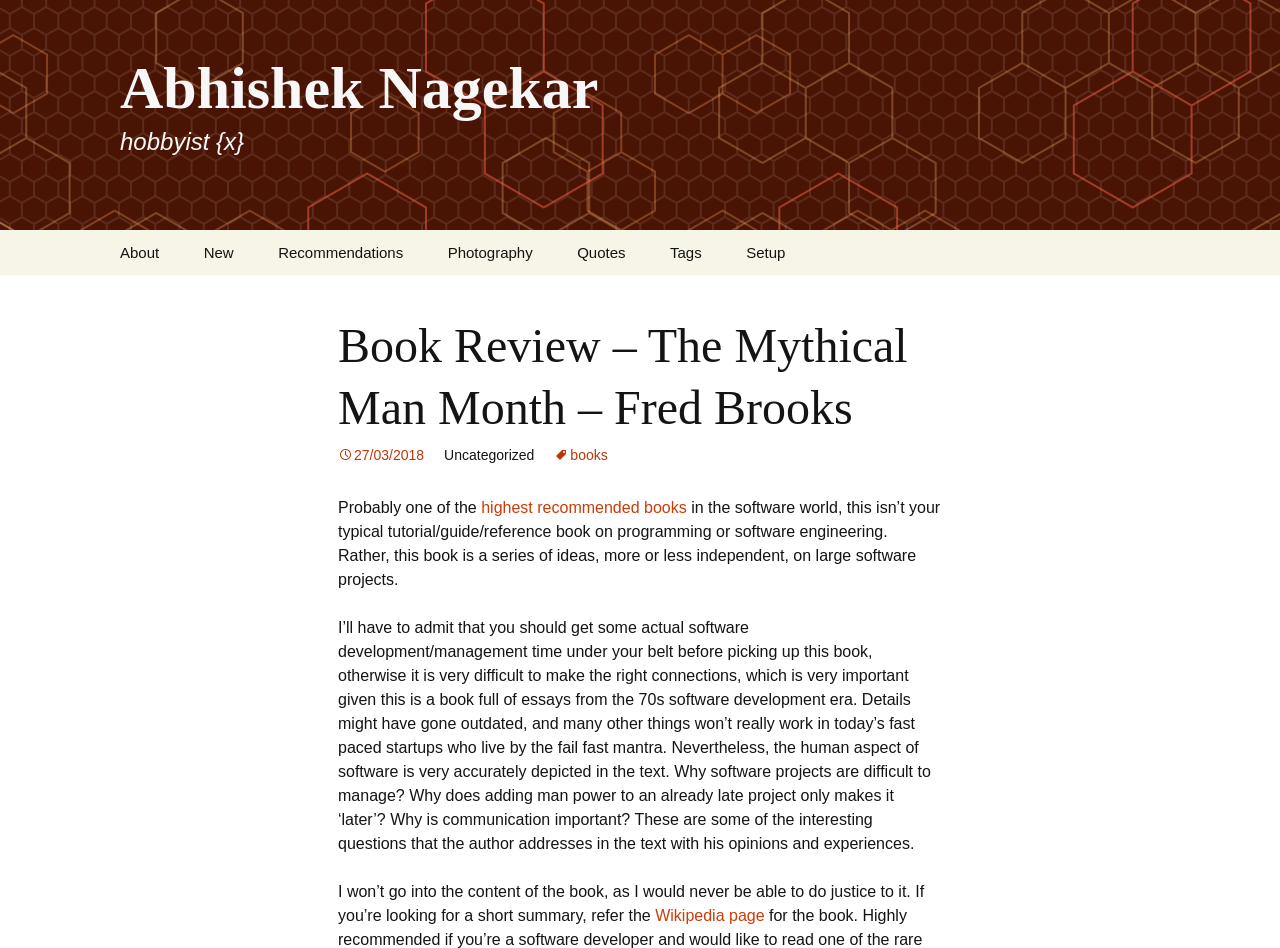Find and provide the bounding box coordinates for the UI element described here: "recommended". The coordinates should be given as four float numbers between 0 and 1: [left, top, right, bottom].

[0.42, 0.526, 0.5, 0.544]